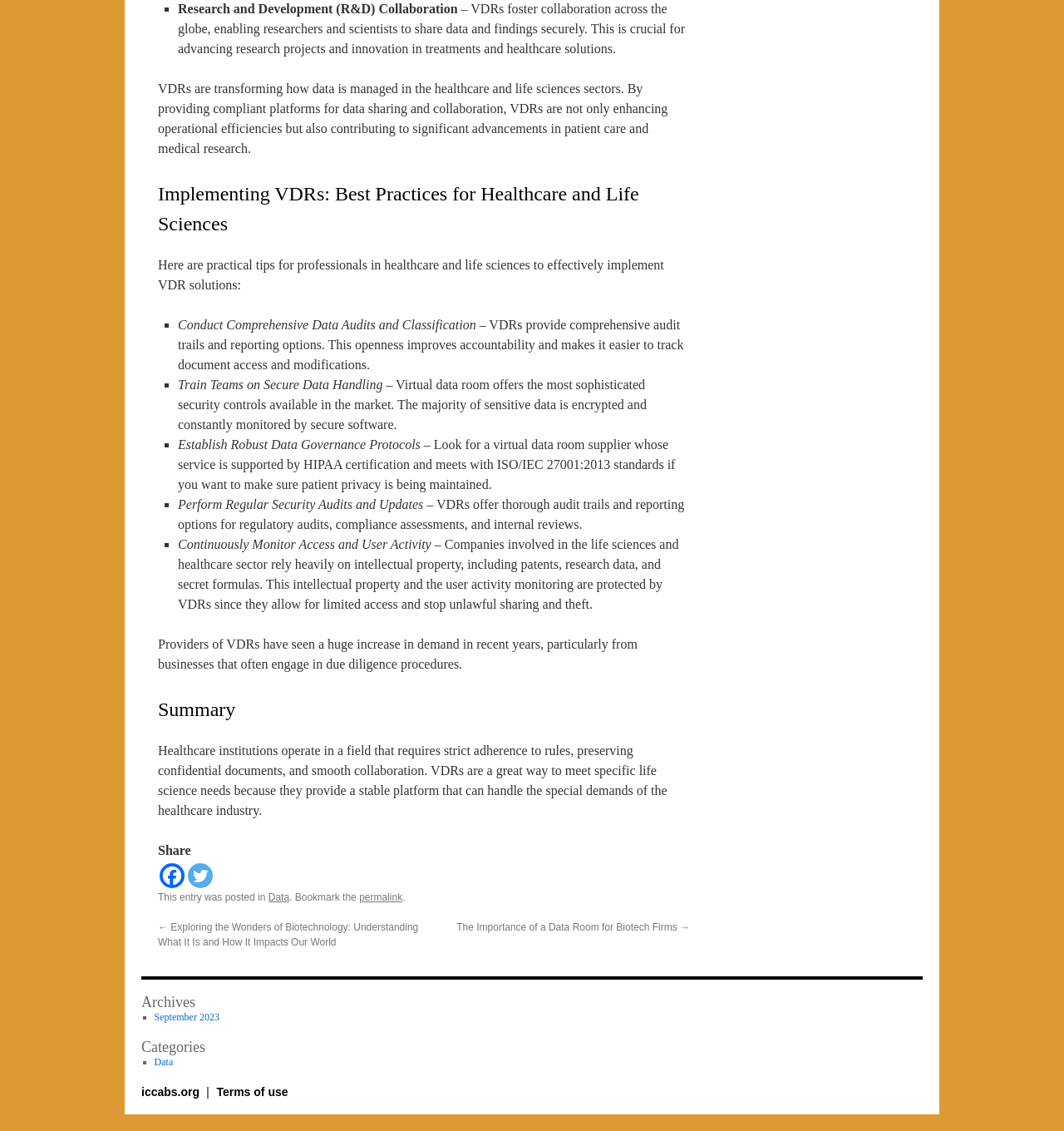Specify the bounding box coordinates of the region I need to click to perform the following instruction: "Read the previous post". The coordinates must be four float numbers in the range of 0 to 1, i.e., [left, top, right, bottom].

[0.148, 0.814, 0.393, 0.838]